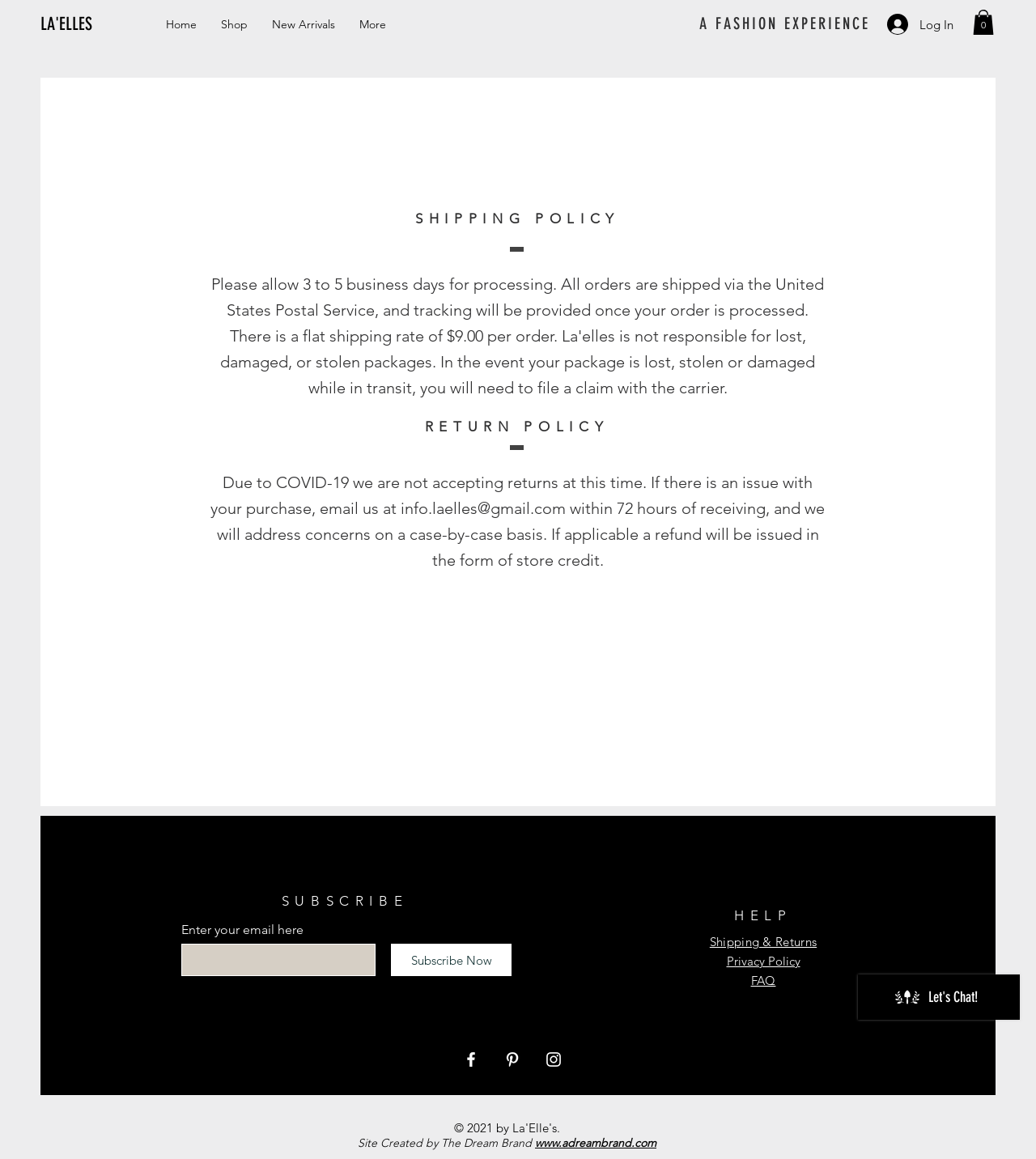Determine the bounding box coordinates of the section to be clicked to follow the instruction: "Click on the Log In button". The coordinates should be given as four float numbers between 0 and 1, formatted as [left, top, right, bottom].

[0.845, 0.008, 0.93, 0.034]